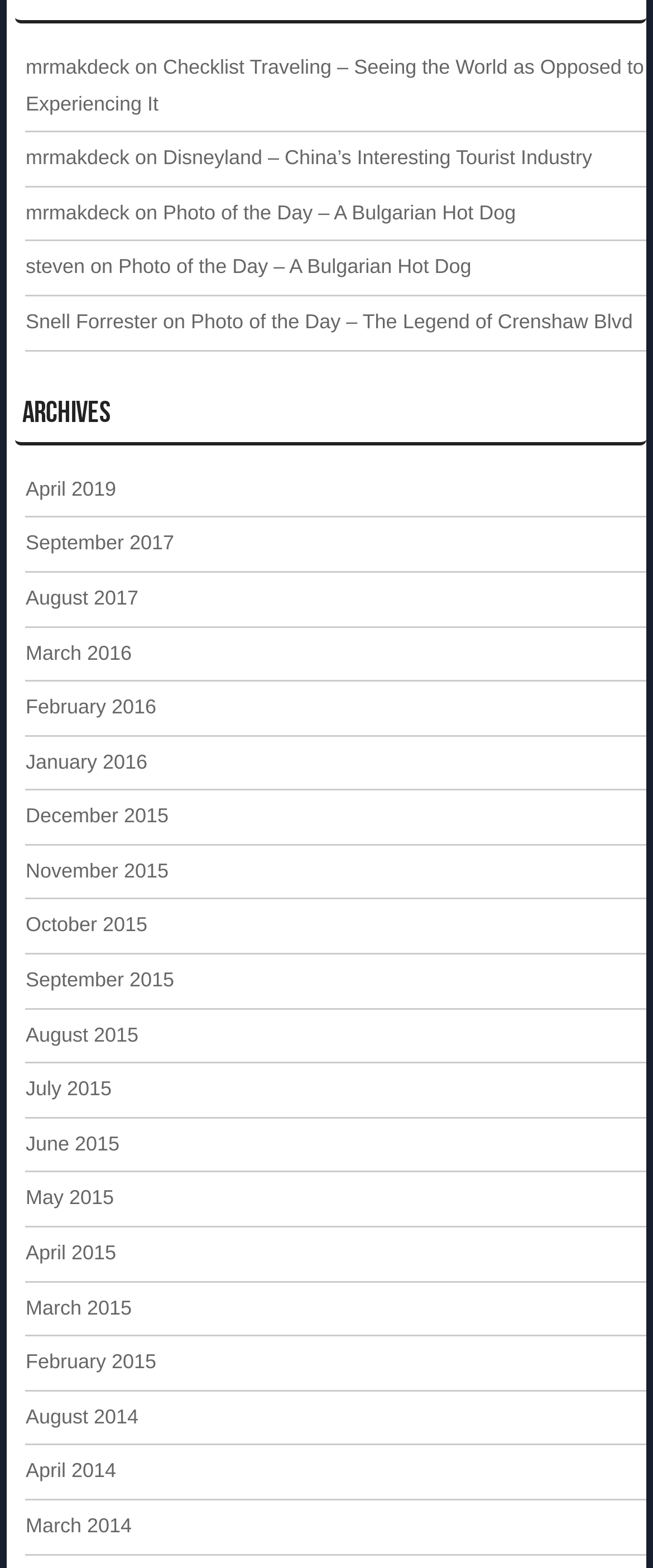Who is the author of the third article?
Answer the question with a detailed explanation, including all necessary information.

I looked at the third article and found the author's name 'Steven' mentioned above the article title 'Photo of the Day – A Bulgarian Hot Dog'.